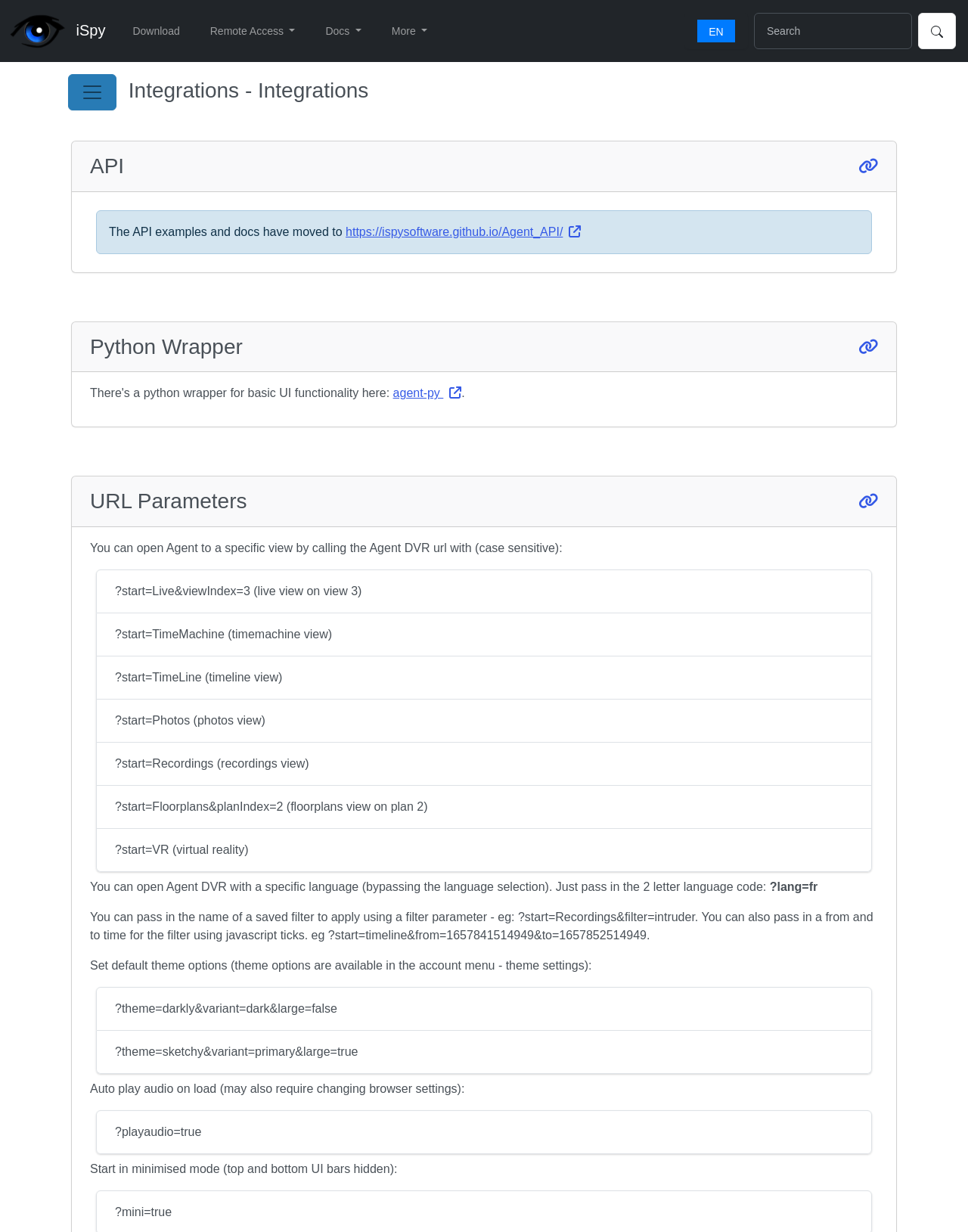What is the purpose of the 'Remote Access' button?
Relying on the image, give a concise answer in one word or a brief phrase.

Unknown